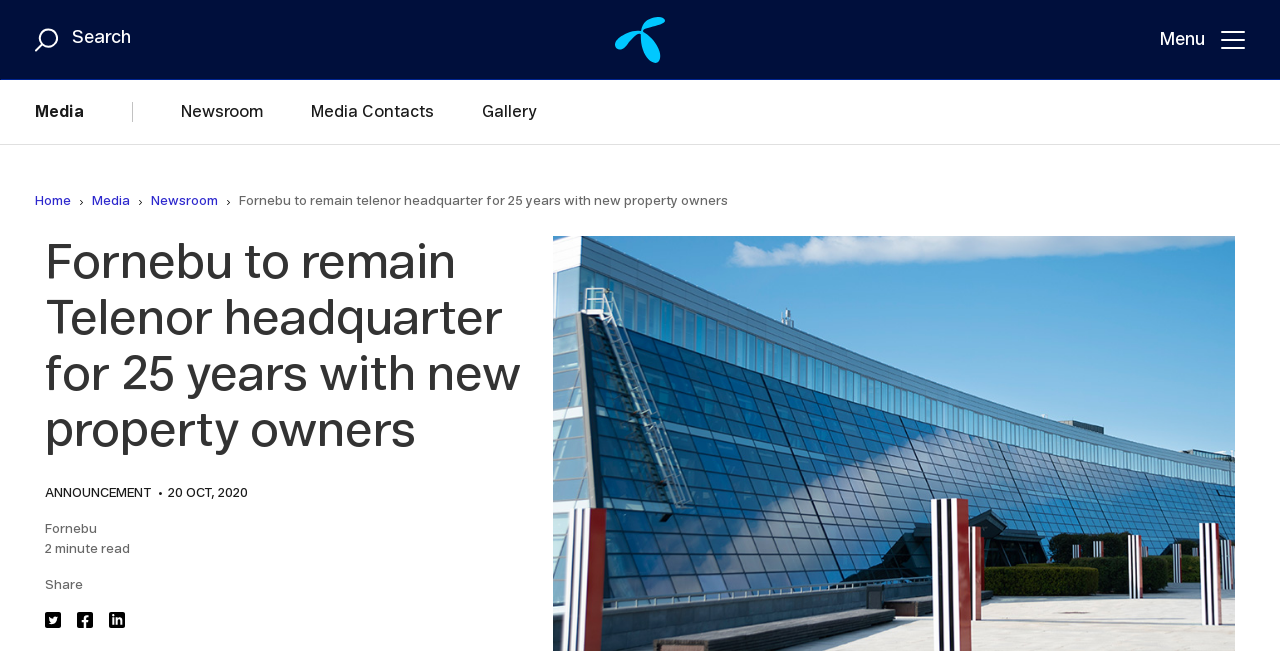Predict the bounding box coordinates of the area that should be clicked to accomplish the following instruction: "View the image of Telenor headquarters". The bounding box coordinates should consist of four float numbers between 0 and 1, i.e., [left, top, right, bottom].

[0.432, 0.358, 0.965, 0.988]